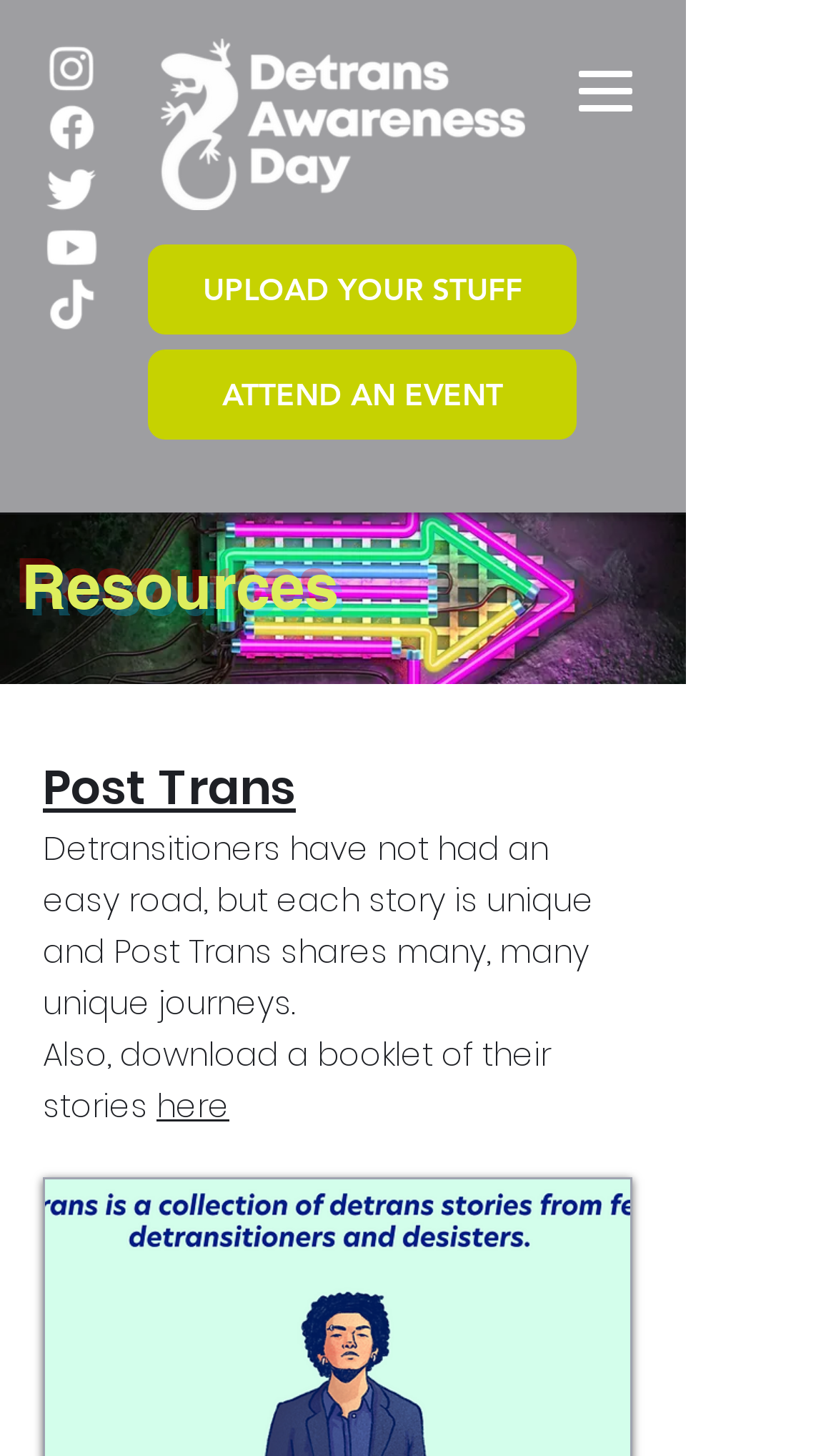Bounding box coordinates are specified in the format (top-left x, top-left y, bottom-right x, bottom-right y). All values are floating point numbers bounded between 0 and 1. Please provide the bounding box coordinate of the region this sentence describes: Post Trans

[0.051, 0.521, 0.354, 0.561]